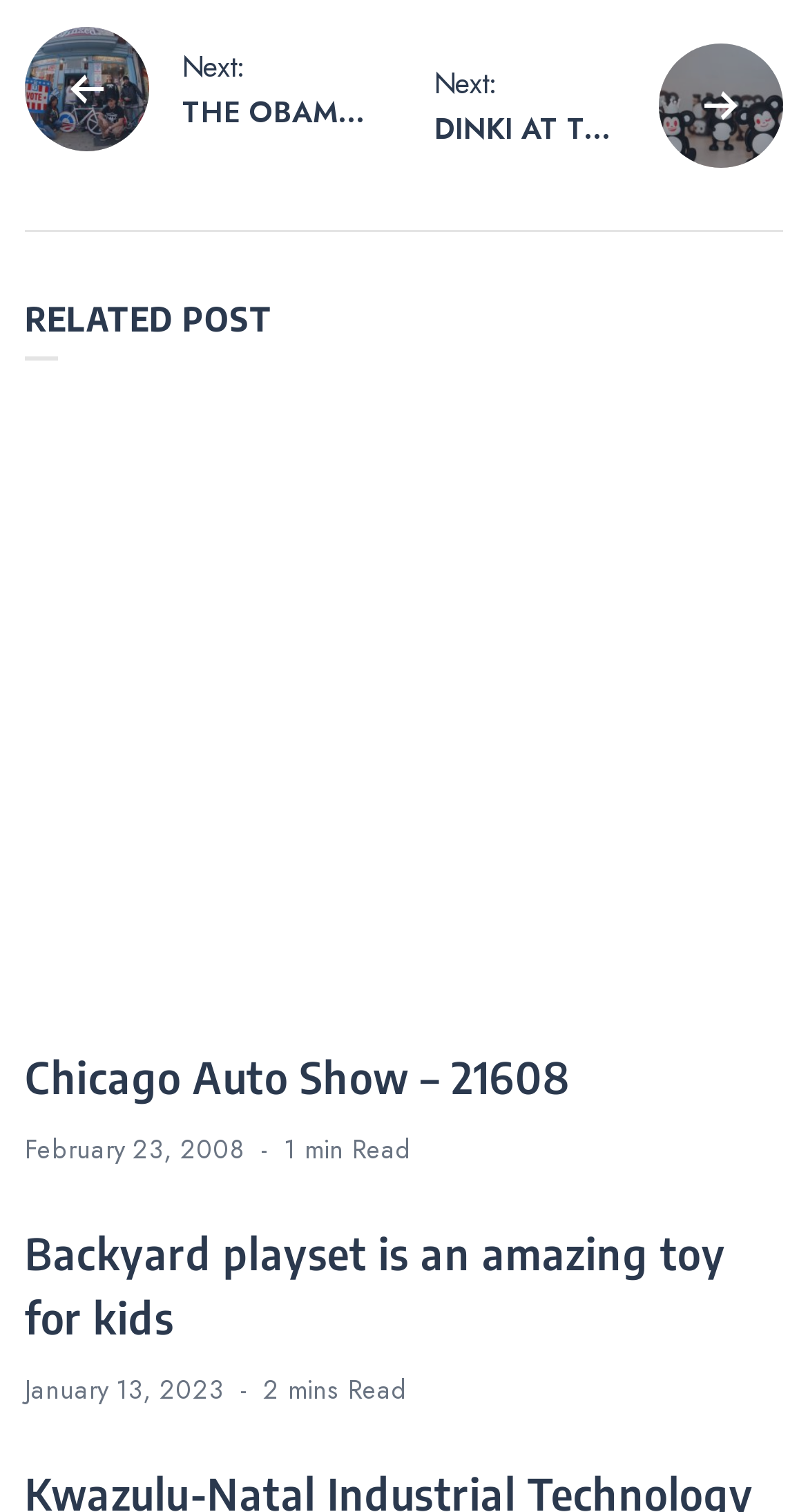What is the title of the second article?
Please answer the question with a detailed response using the information from the screenshot.

I examined the second article element with ID 173 and found a heading element with ID 386, which contains the text 'Backyard playset is an amazing toy for kids'.